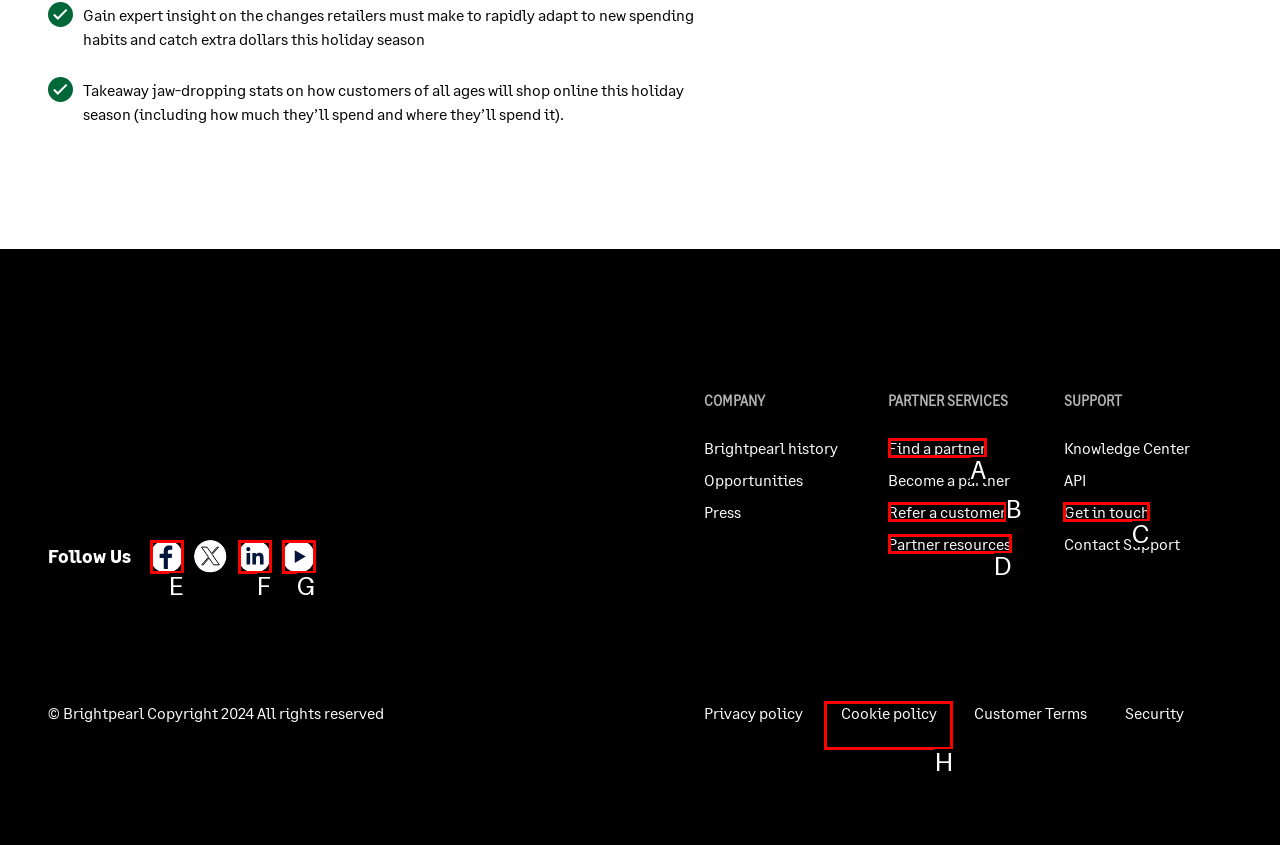To complete the task: Get in touch with Brightpearl support, which option should I click? Answer with the appropriate letter from the provided choices.

C